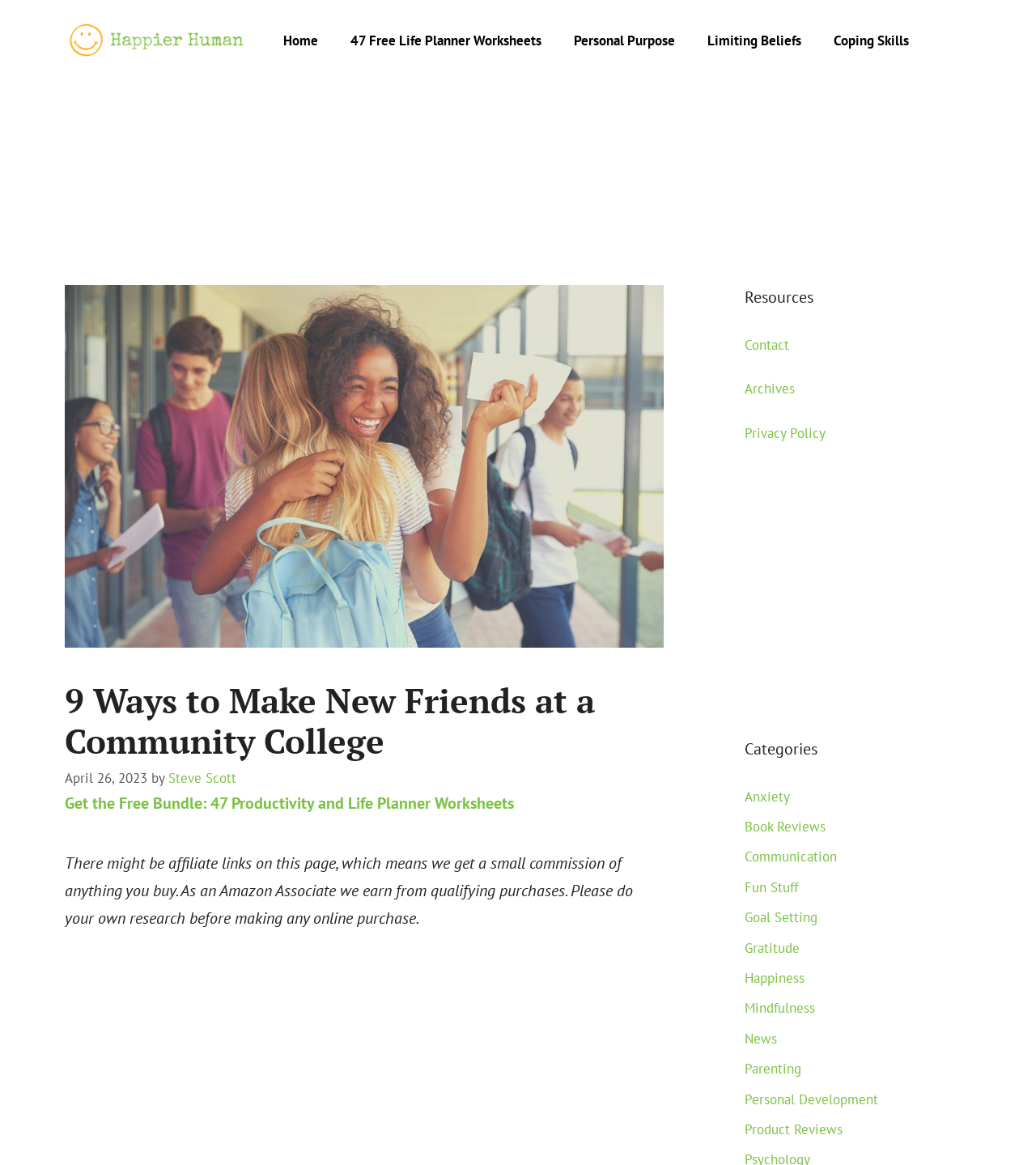Provide an in-depth caption for the contents of the webpage.

This webpage is about making friends as an adult, specifically at a community college. At the top, there is a banner with a link to the website "Happier Human" and an image of the website's logo. Below the banner, there is a navigation menu with links to various pages, including "Home", "47 Free Life Planner Worksheets", "Personal Purpose", "Limiting Beliefs", "Coping Skills", and more.

On the left side of the page, there is a large image related to making friends at a community college. Above the image, there is a header with the title "9 Ways to Make New Friends at a Community College" and the date "April 26, 2023". Below the title, there is a line of text that reads "by Steve Scott".

Below the image, there is a paragraph of text that discusses the challenges of making friends as an adult. There is also a link to a free bundle of productivity and life planner worksheets.

At the bottom of the page, there is a section with resources, including links to "Contact", "Archives", "Privacy Policy", and more. There is also a section with categories, including "Anxiety", "Book Reviews", "Communication", and many others.

Overall, the webpage is focused on providing advice and resources for making friends at a community college, with a clear and organized layout that makes it easy to navigate.